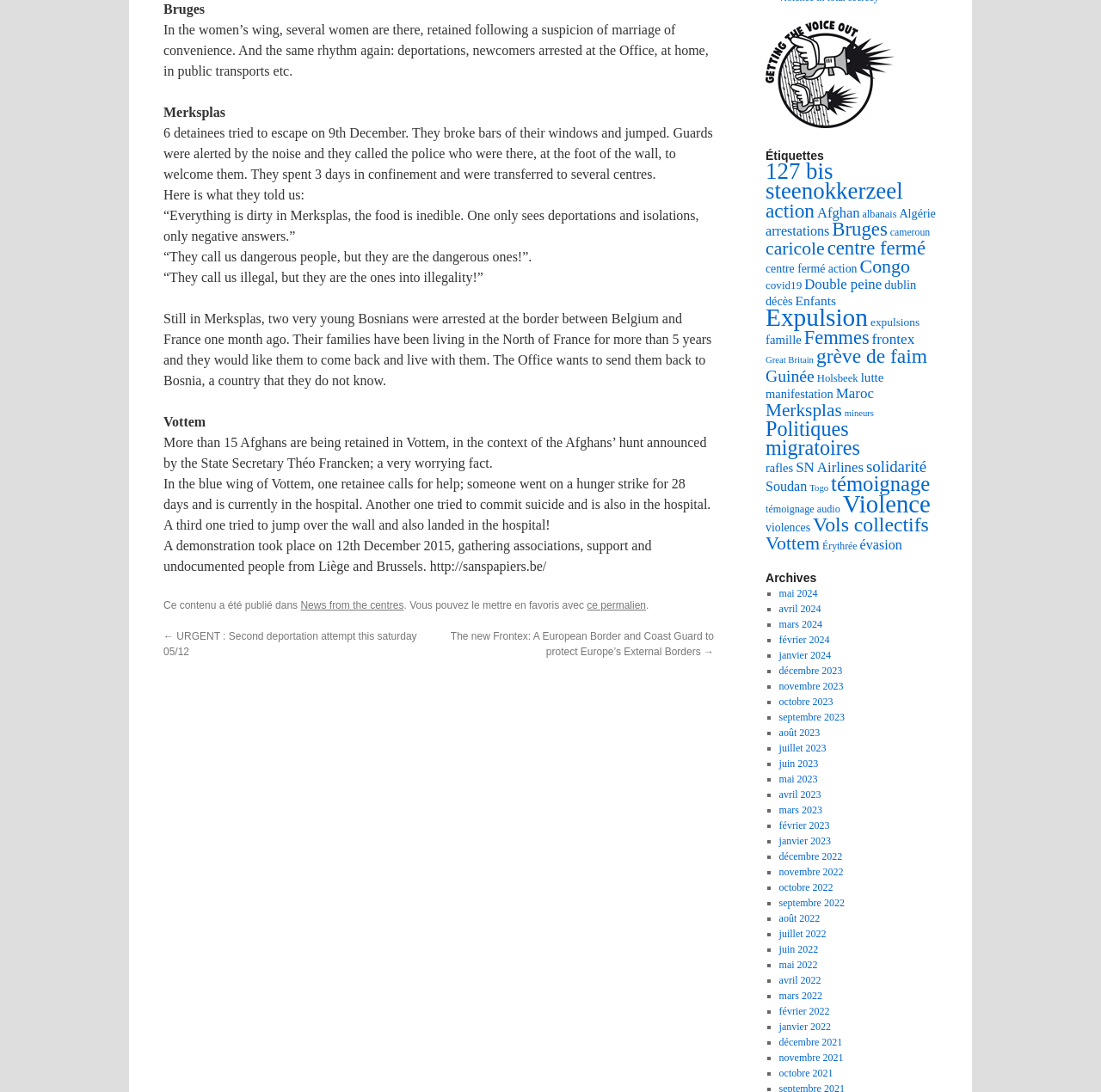Please identify the coordinates of the bounding box that should be clicked to fulfill this instruction: "Check the archives for 'mai 2024'".

[0.707, 0.538, 0.743, 0.549]